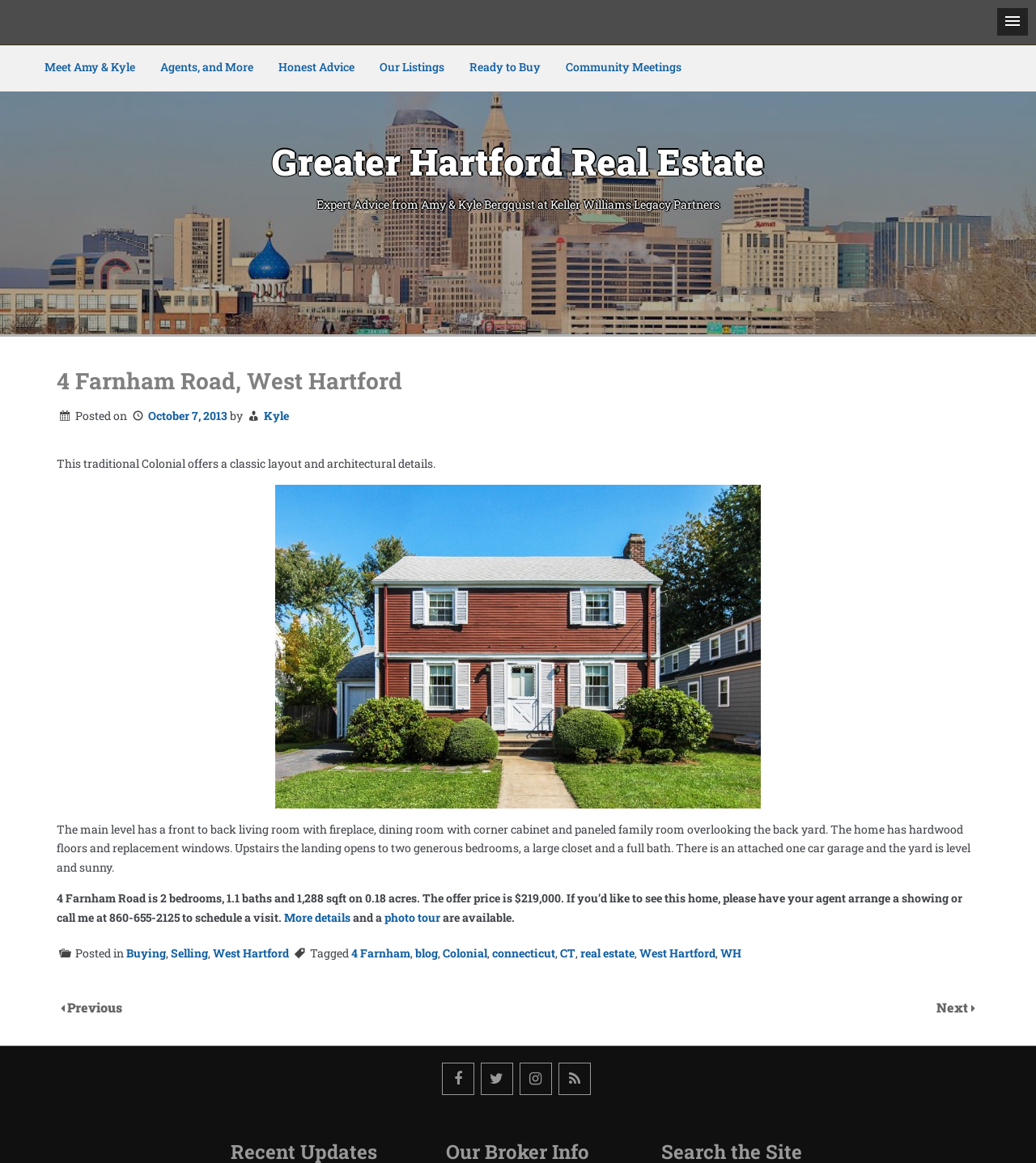Highlight the bounding box coordinates of the region I should click on to meet the following instruction: "Go to previous page".

[0.065, 0.858, 0.118, 0.873]